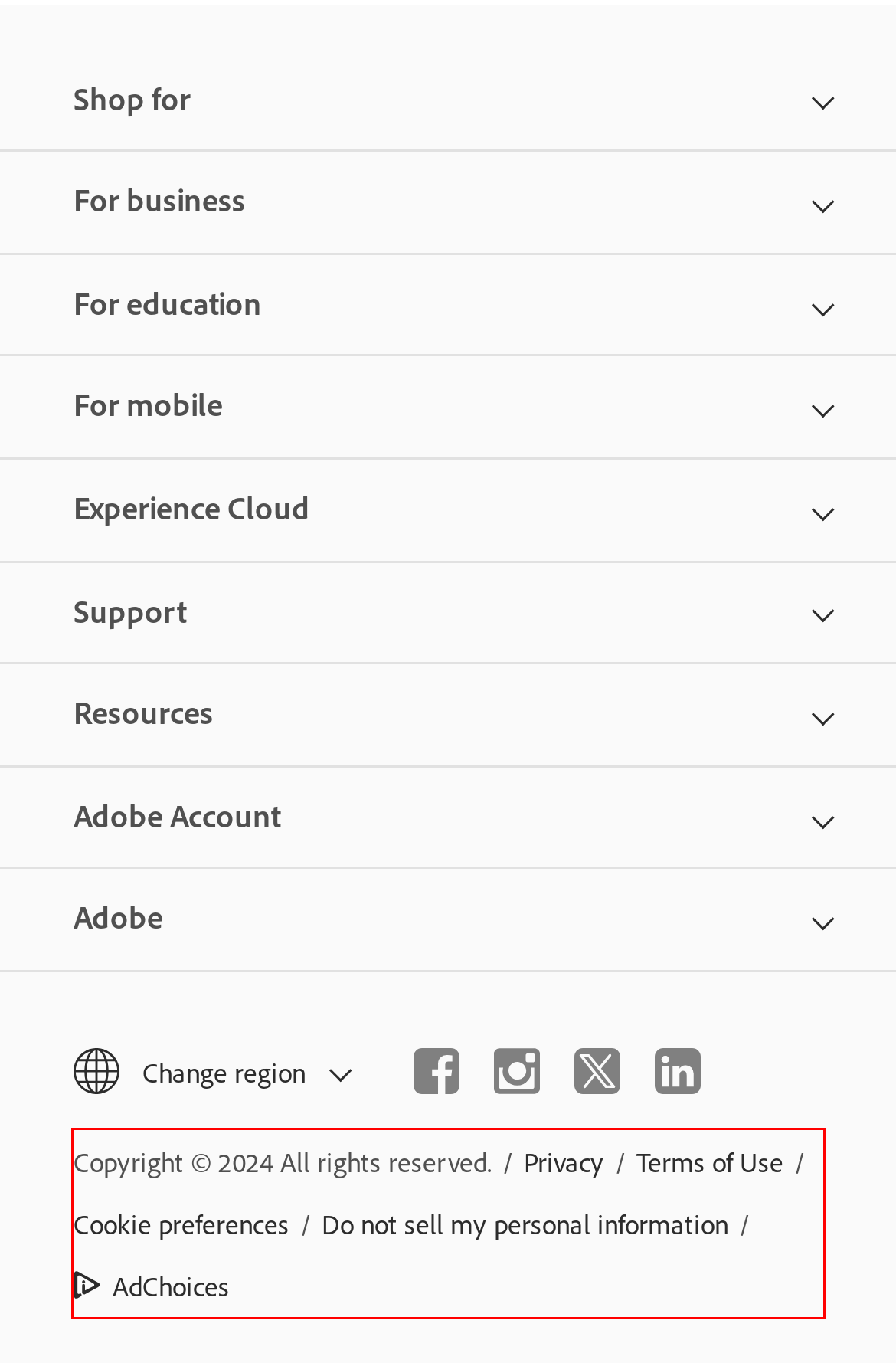Identify the text inside the red bounding box on the provided webpage screenshot by performing OCR.

Copyright © 2024 All rights reserved. / Privacy / Terms of Use / Cookie preferences / Do not sell my personal information / AdChoices